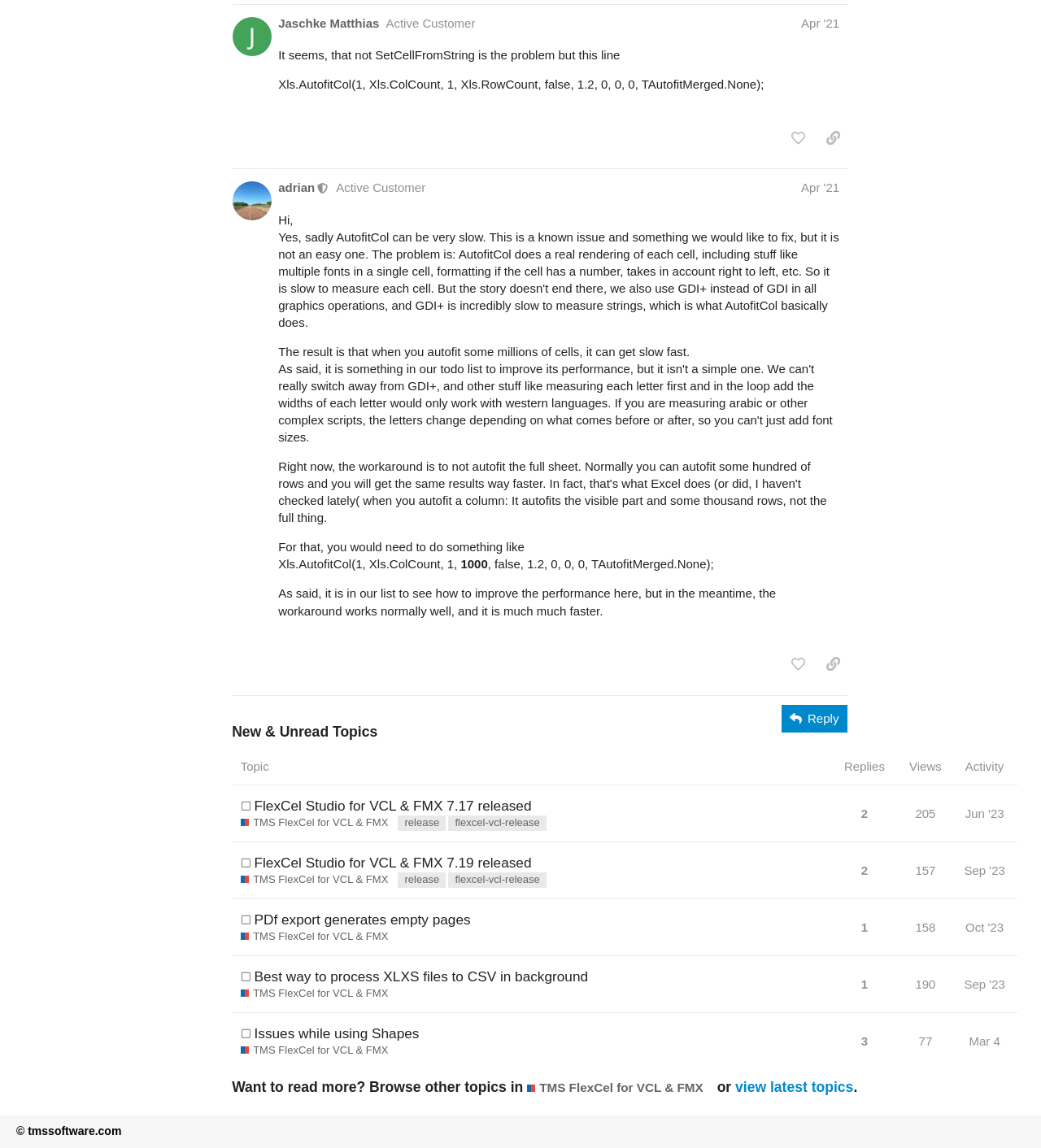Identify the bounding box coordinates of the clickable region required to complete the instruction: "Share a link to a post". The coordinates should be given as four float numbers within the range of 0 and 1, i.e., [left, top, right, bottom].

[0.786, 0.108, 0.815, 0.133]